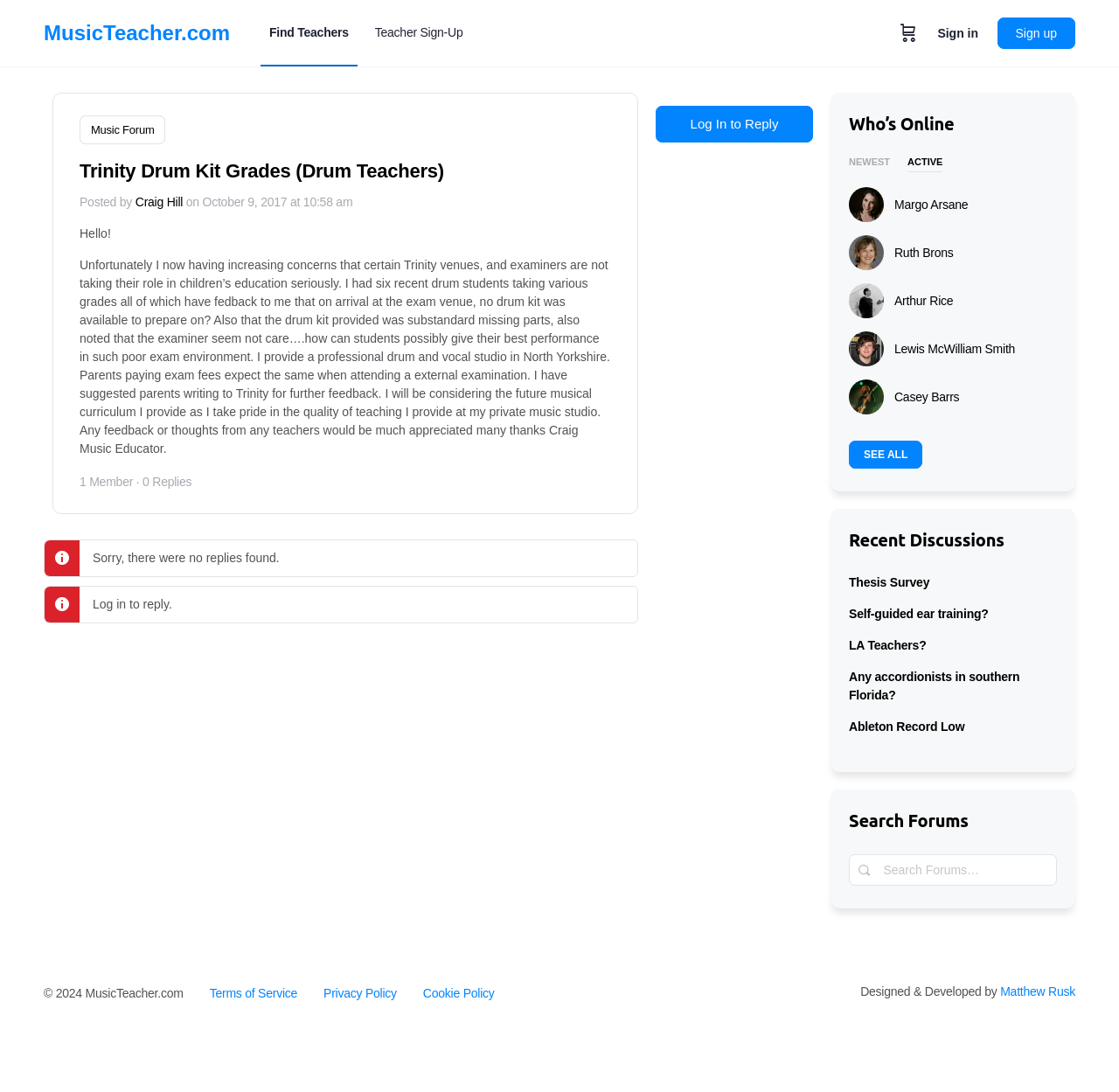What is the purpose of the 'Search Forums' section?
Could you answer the question with a detailed and thorough explanation?

The 'Search Forums' section is likely used to search for specific discussions or topics within the forums, as it has a search bar and a placeholder text 'Search Forums…'.